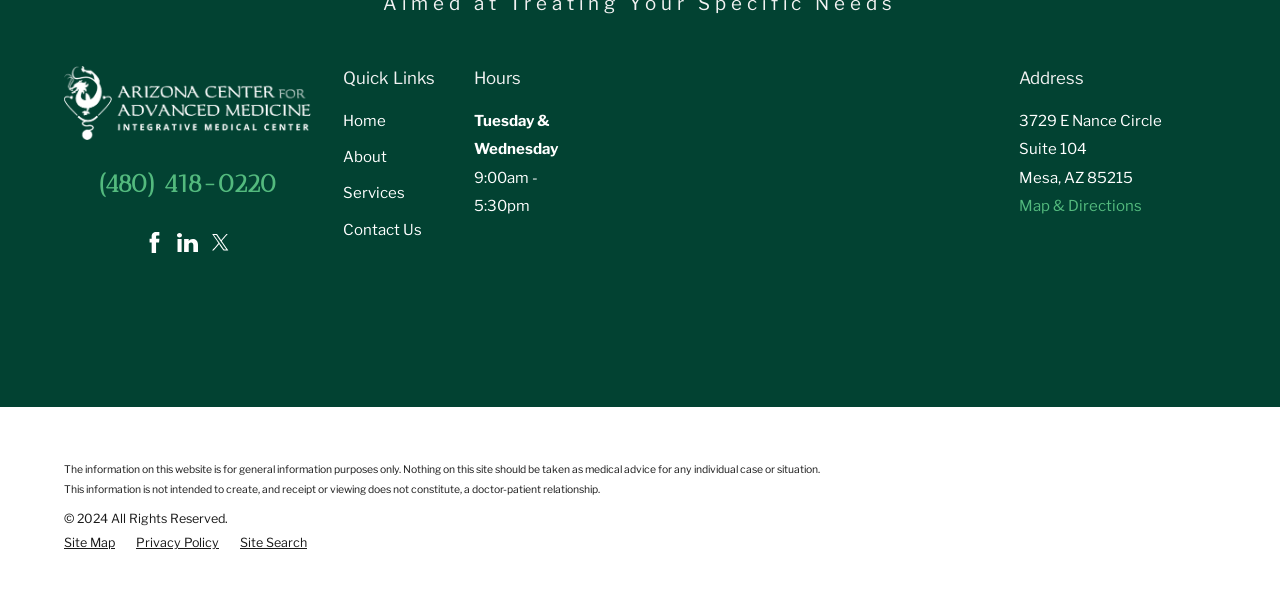Determine the bounding box coordinates for the clickable element required to fulfill the instruction: "Call the phone number". Provide the coordinates as four float numbers between 0 and 1, i.e., [left, top, right, bottom].

[0.077, 0.278, 0.216, 0.325]